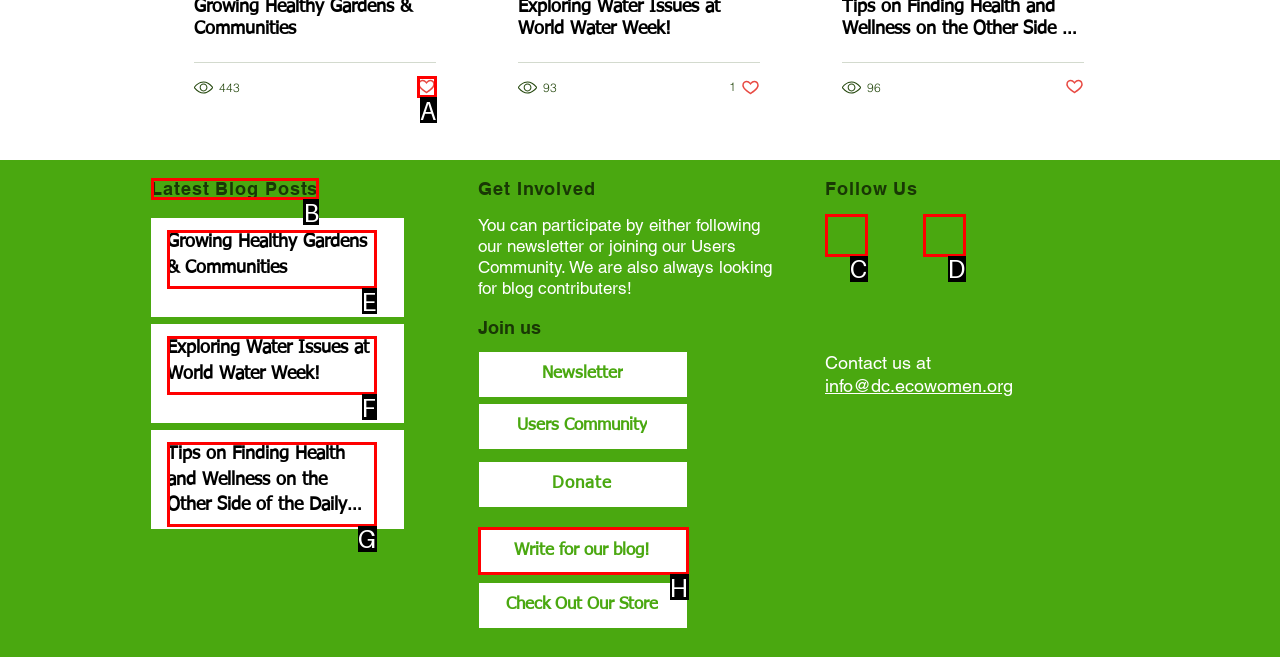Select the appropriate HTML element to click for the following task: Click on the 'Latest Blog Posts' link
Answer with the letter of the selected option from the given choices directly.

B